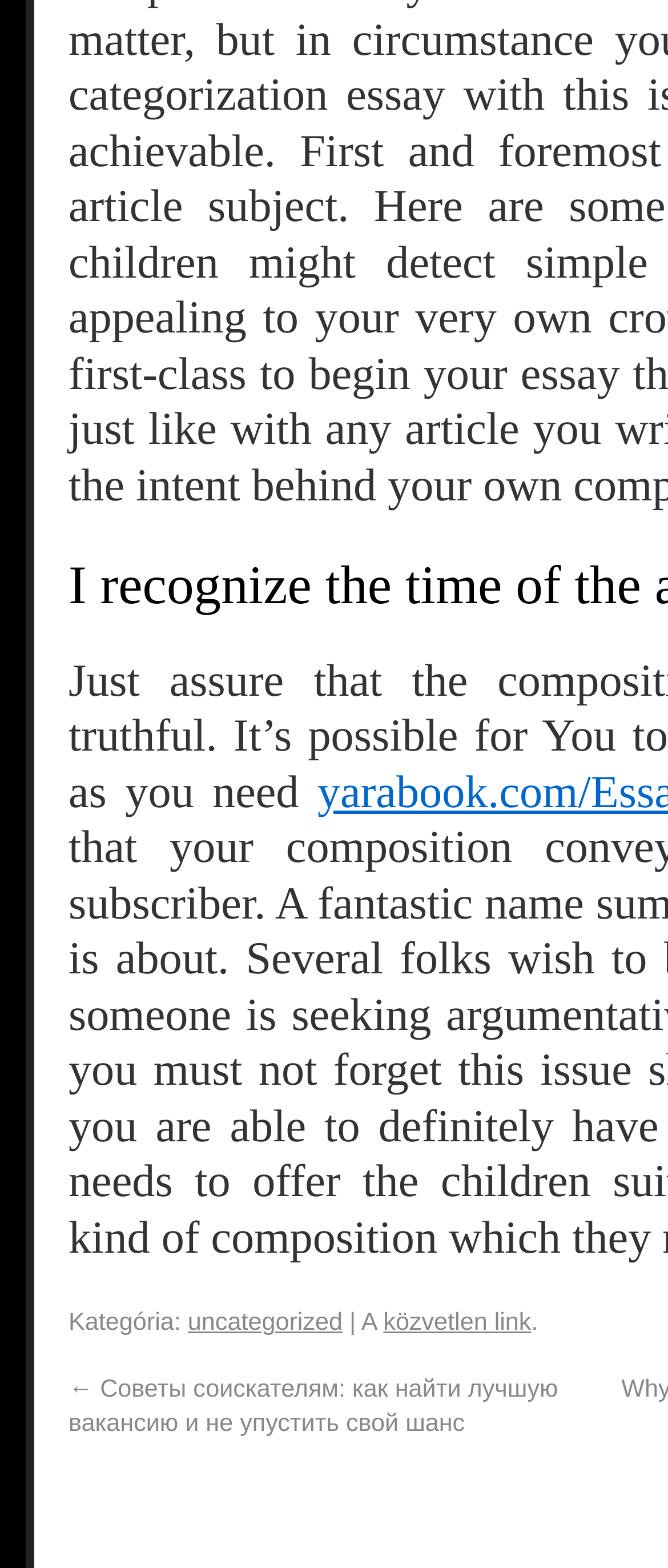From the screenshot, find the bounding box of the UI element matching this description: "közvetlen link". Supply the bounding box coordinates in the form [left, top, right, bottom], each a float between 0 and 1.

[0.574, 0.877, 0.795, 0.894]